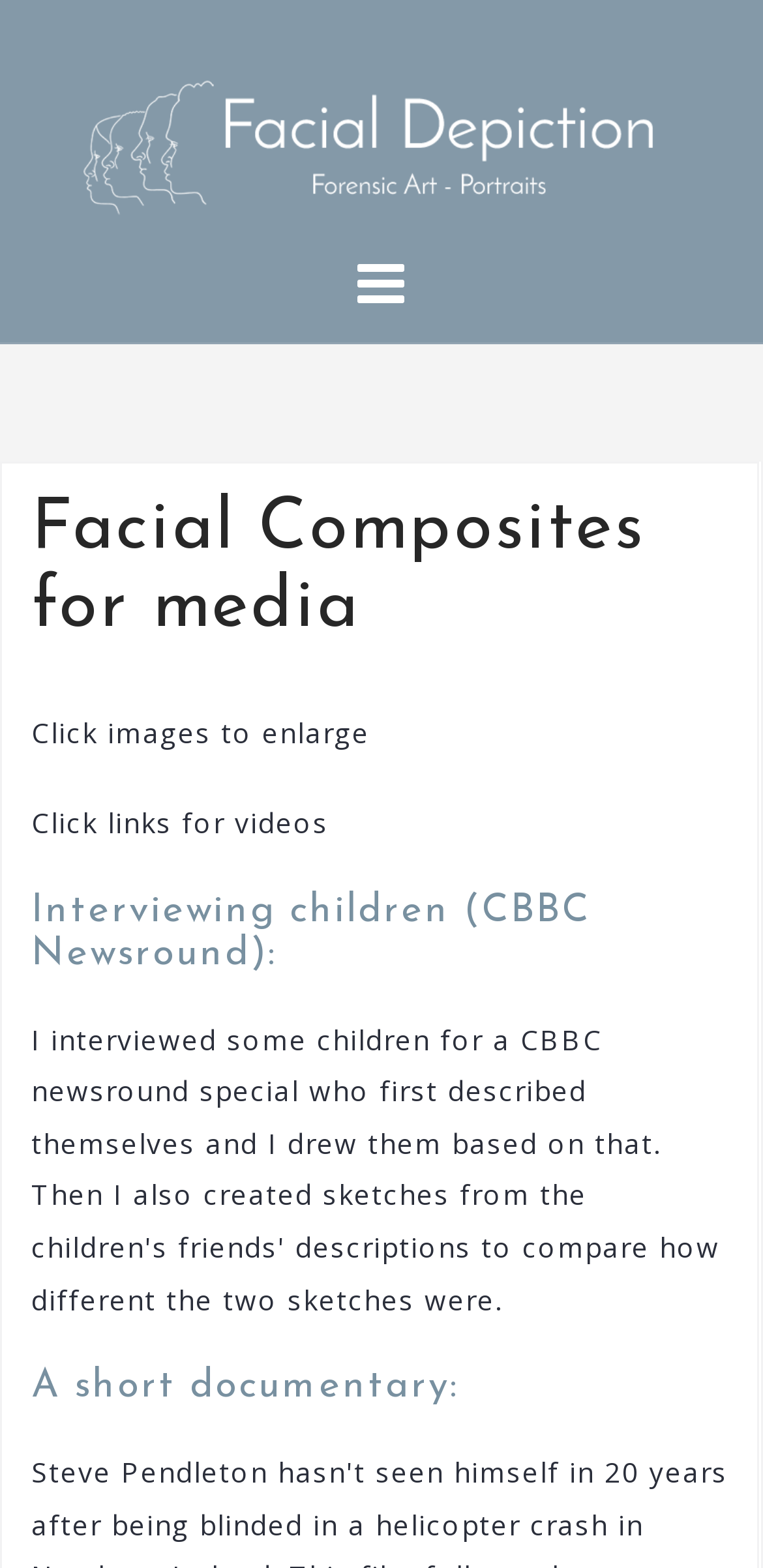How many headings are present on the webpage?
Based on the visual, give a brief answer using one word or a short phrase.

3